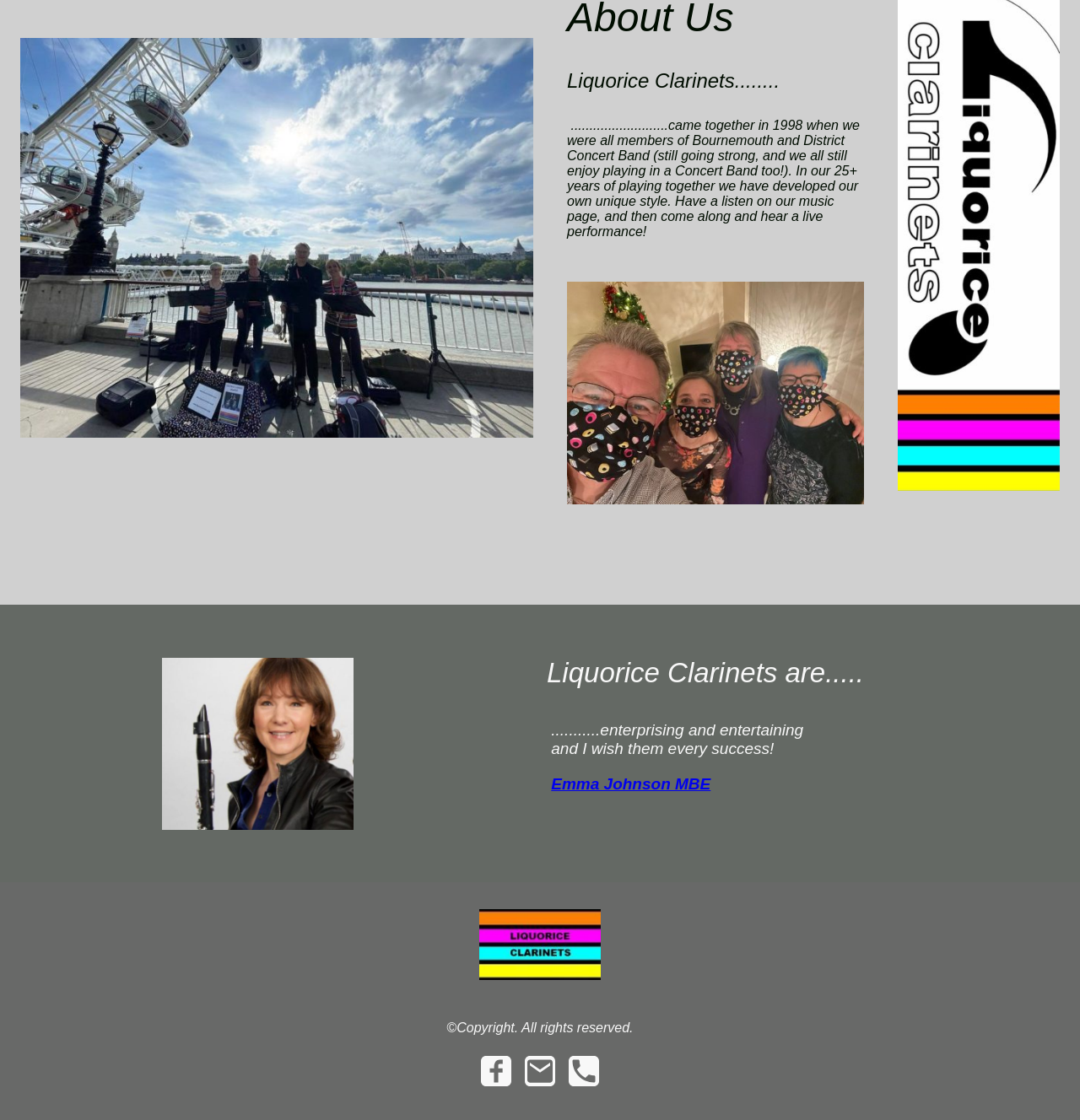Answer this question using a single word or a brief phrase:
How many images are on the webpage?

4